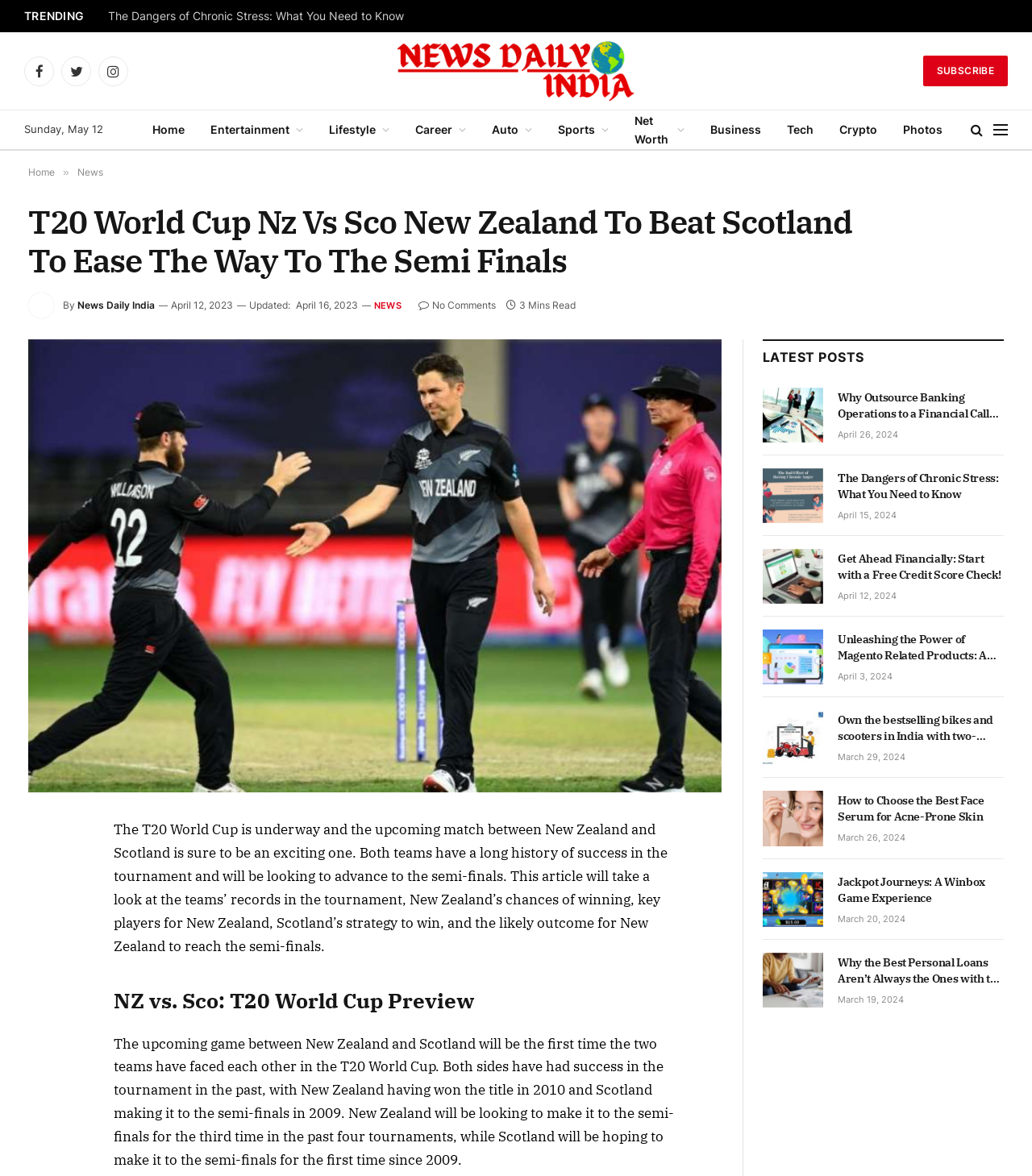What is the category of the article?
Carefully analyze the image and provide a detailed answer to the question.

I determined the category of the article by looking at the content of the article, which is about the T20 World Cup and a match between New Zealand and Scotland. The presence of keywords like 'T20 World Cup', 'New Zealand', and 'Scotland' suggests that the article belongs to the Sports category.